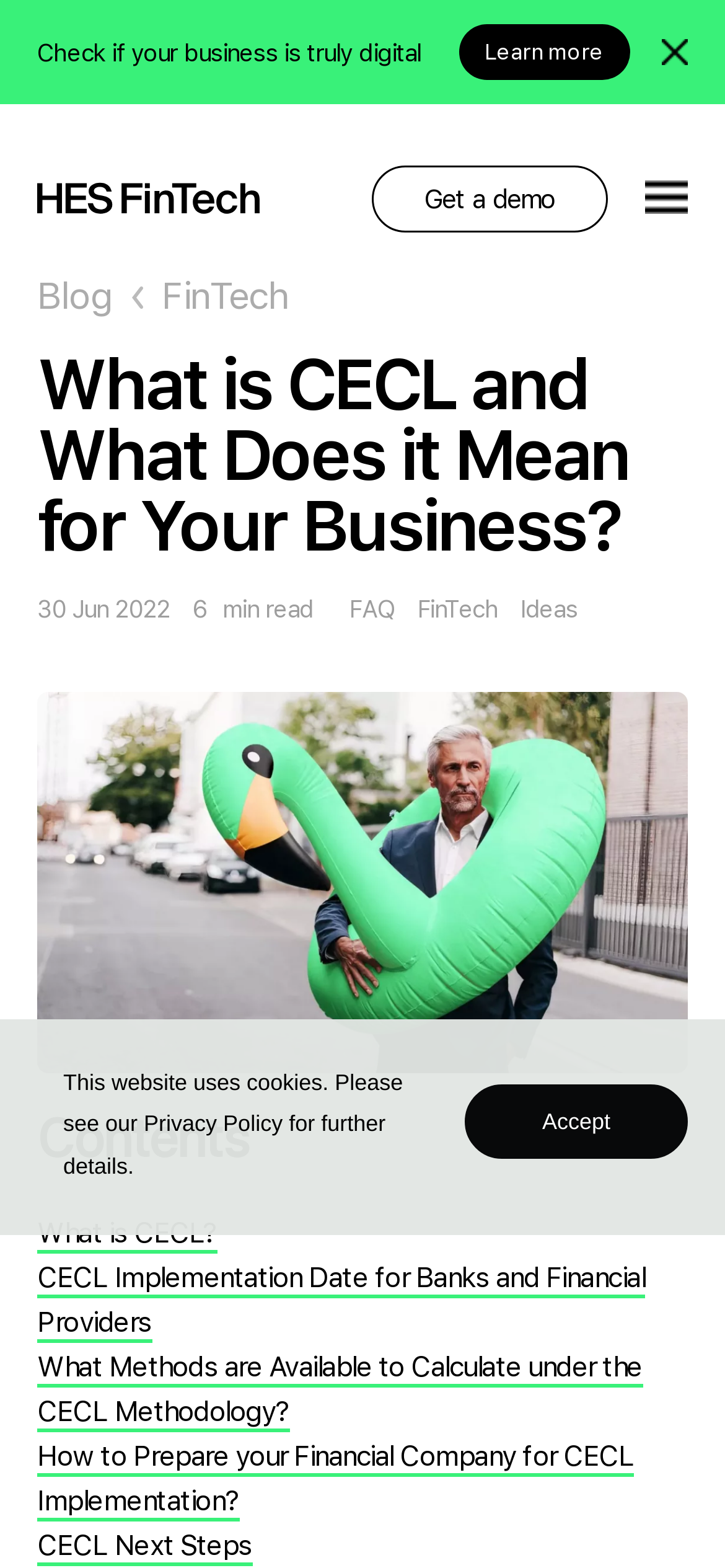Please provide a one-word or phrase answer to the question: 
What are the main sections of the article?

Contents, What is CECL?, etc.